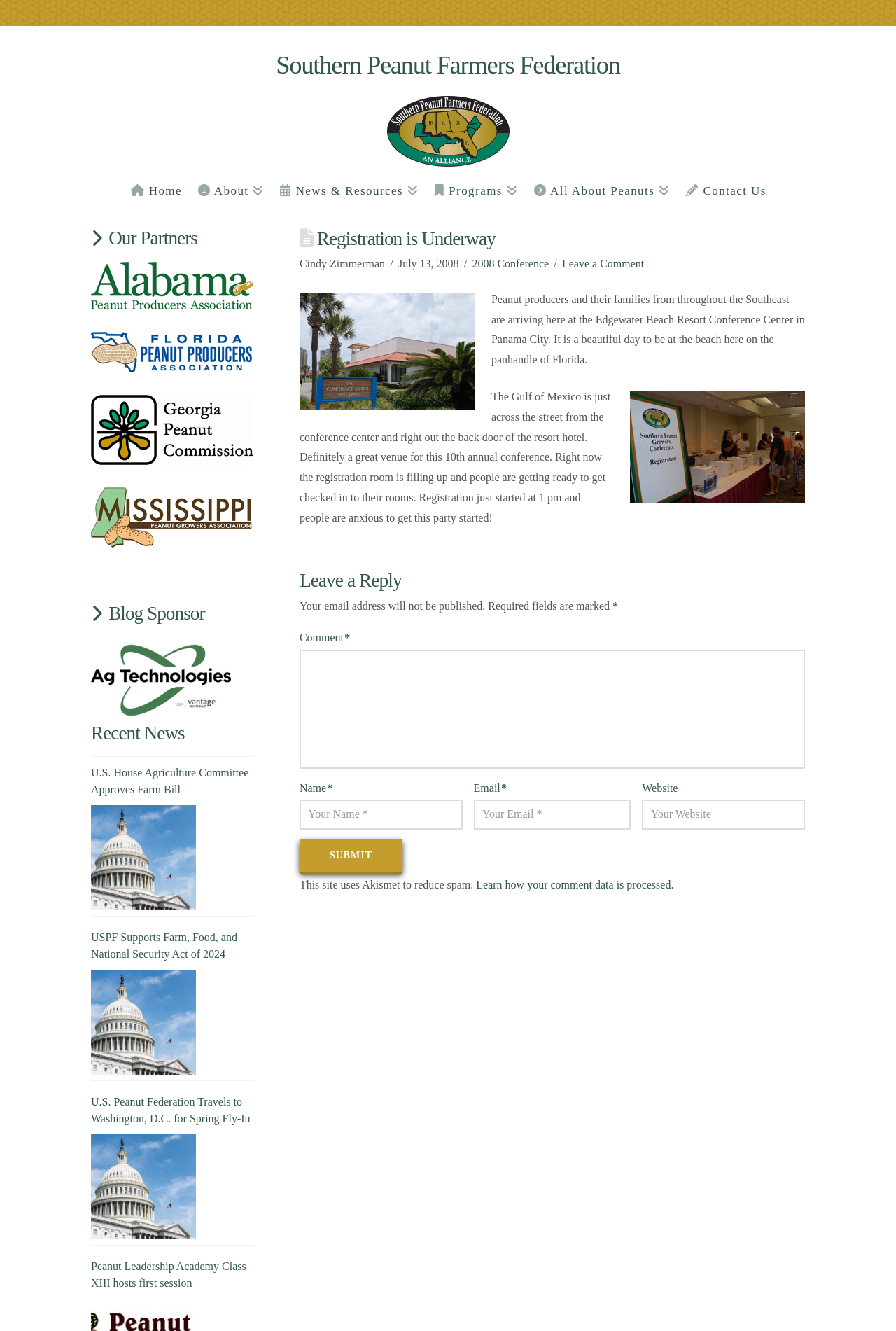Please locate the bounding box coordinates of the element that needs to be clicked to achieve the following instruction: "Click on the 'Southern Peanut Farmers Federation' link". The coordinates should be four float numbers between 0 and 1, i.e., [left, top, right, bottom].

[0.308, 0.038, 0.692, 0.059]